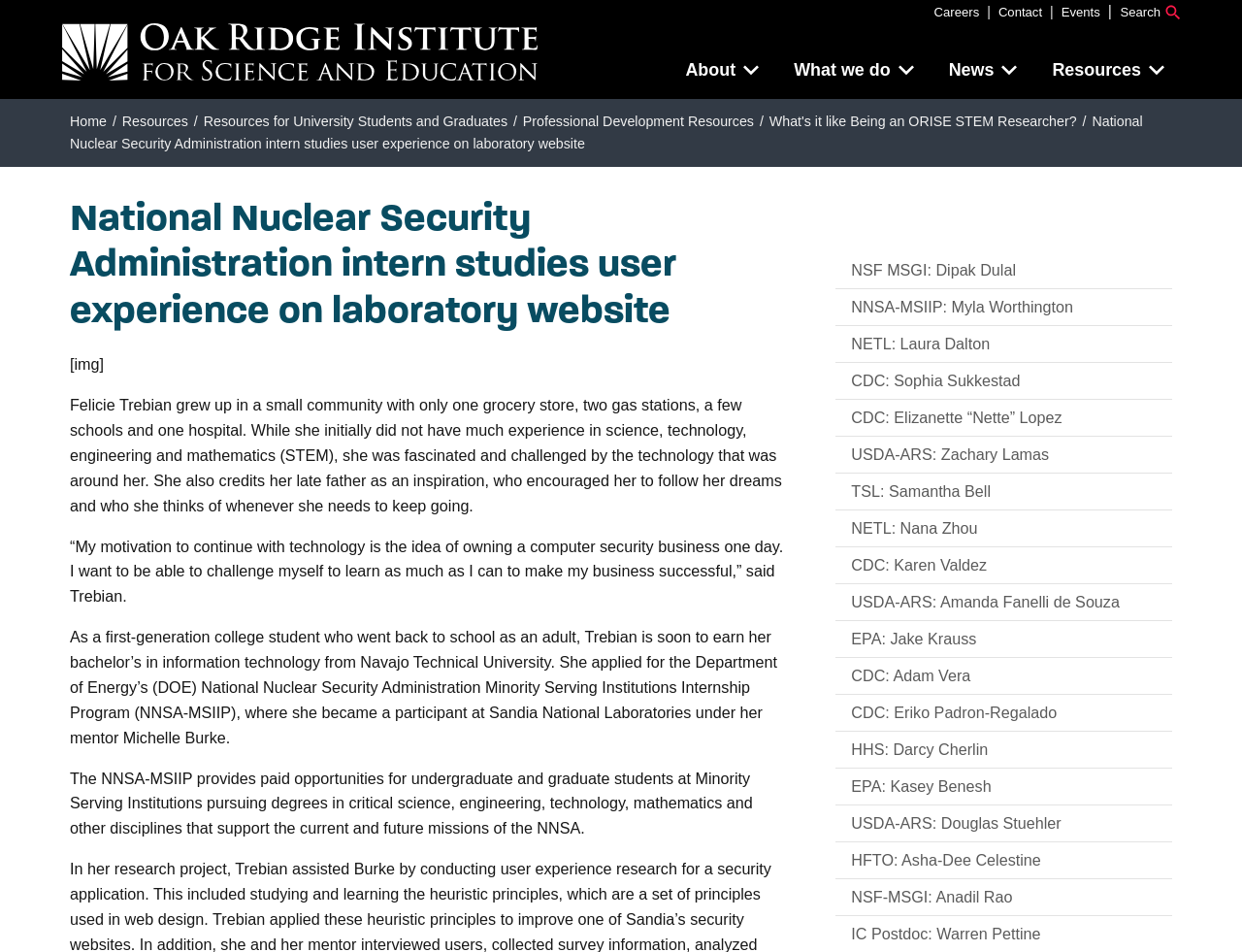Return the bounding box coordinates of the UI element that corresponds to this description: "Resources". The coordinates must be given as four float numbers in the range of 0 and 1, [left, top, right, bottom].

[0.835, 0.049, 0.95, 0.1]